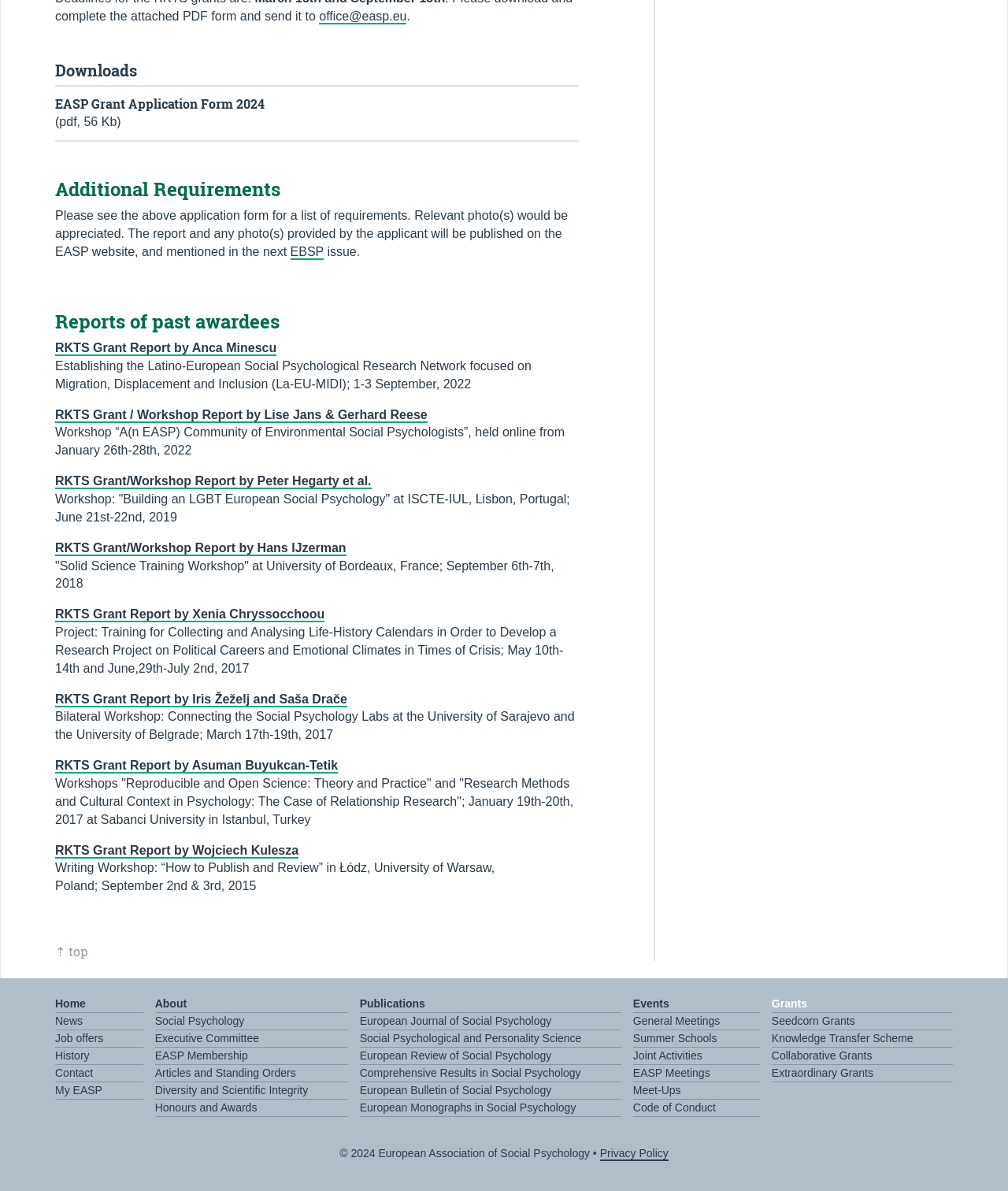Locate the bounding box coordinates of the element to click to perform the following action: 'download EASP Grant Application Form 2024'. The coordinates should be given as four float values between 0 and 1, in the form of [left, top, right, bottom].

[0.055, 0.072, 0.574, 0.119]